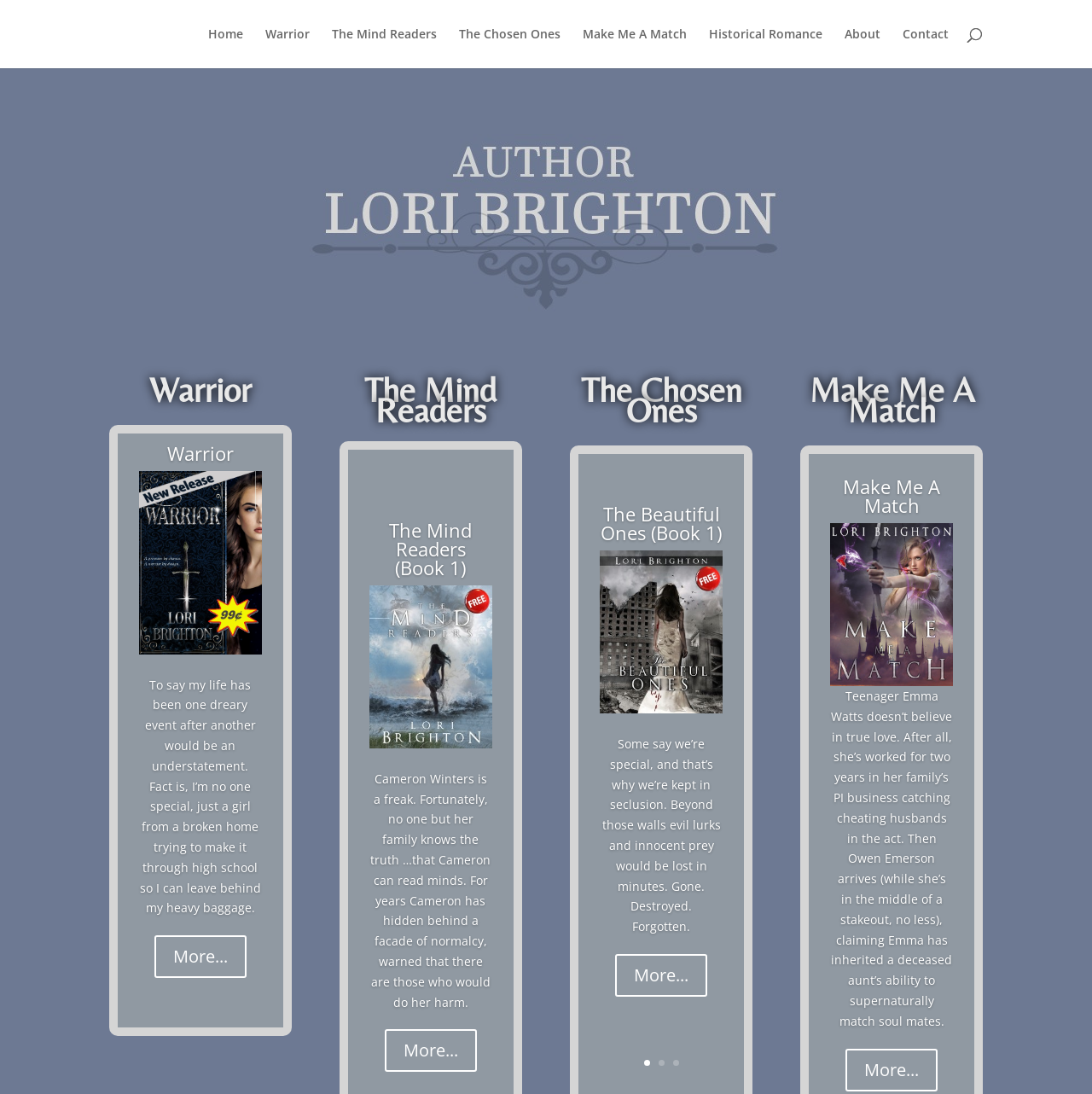Based on the image, please elaborate on the answer to the following question:
What is the theme of the book 'Make Me A Match'?

Based on the webpage, the book 'Make Me A Match' is about a teenager named Emma Watts who has inherited the ability to supernaturally match soul mates, indicating that the theme of the book is soul mates.